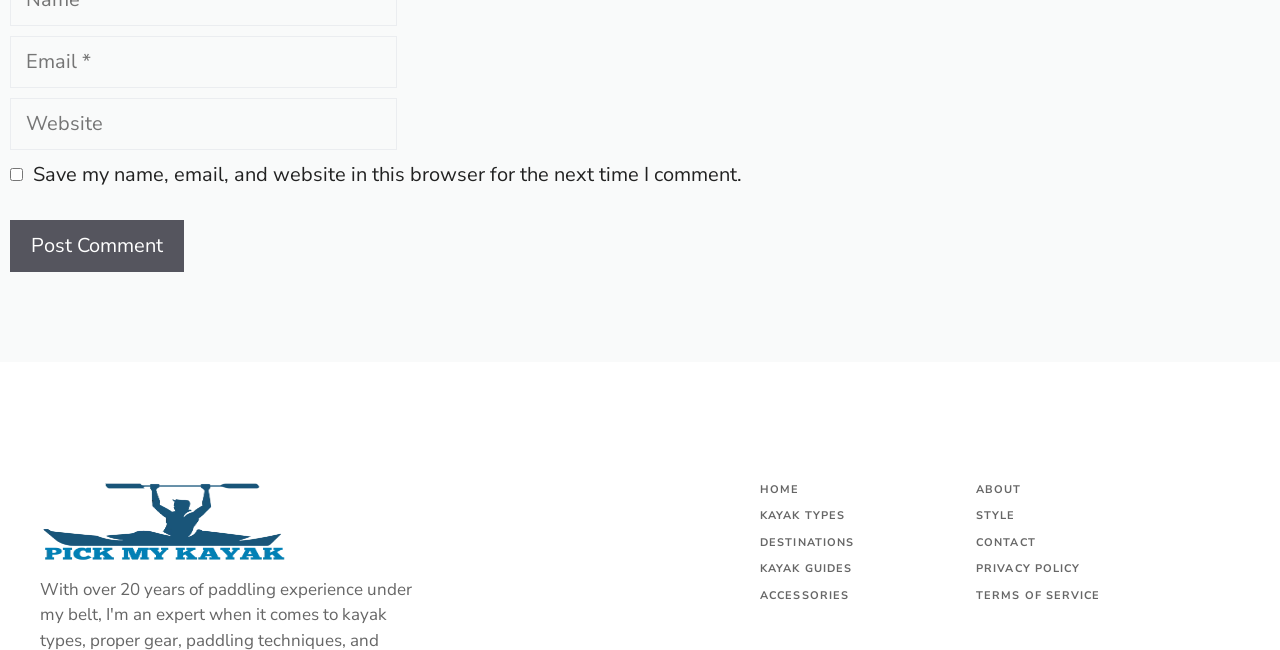Please identify the bounding box coordinates of the element that needs to be clicked to execute the following command: "Enter website". Provide the bounding box using four float numbers between 0 and 1, formatted as [left, top, right, bottom].

[0.008, 0.151, 0.31, 0.231]